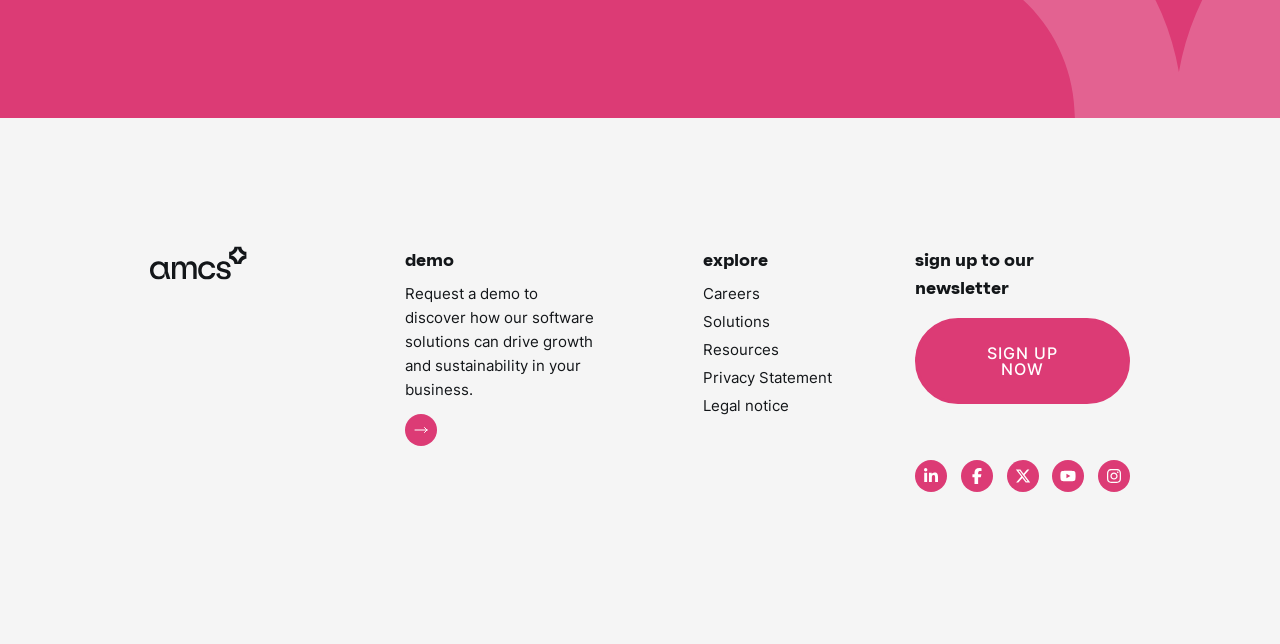With reference to the screenshot, provide a detailed response to the question below:
What is the purpose of the 'SIGN UP NOW' button?

The 'SIGN UP NOW' button is located next to the static text 'sign up to our newsletter', which suggests that the purpose of this button is to sign up to the newsletter.